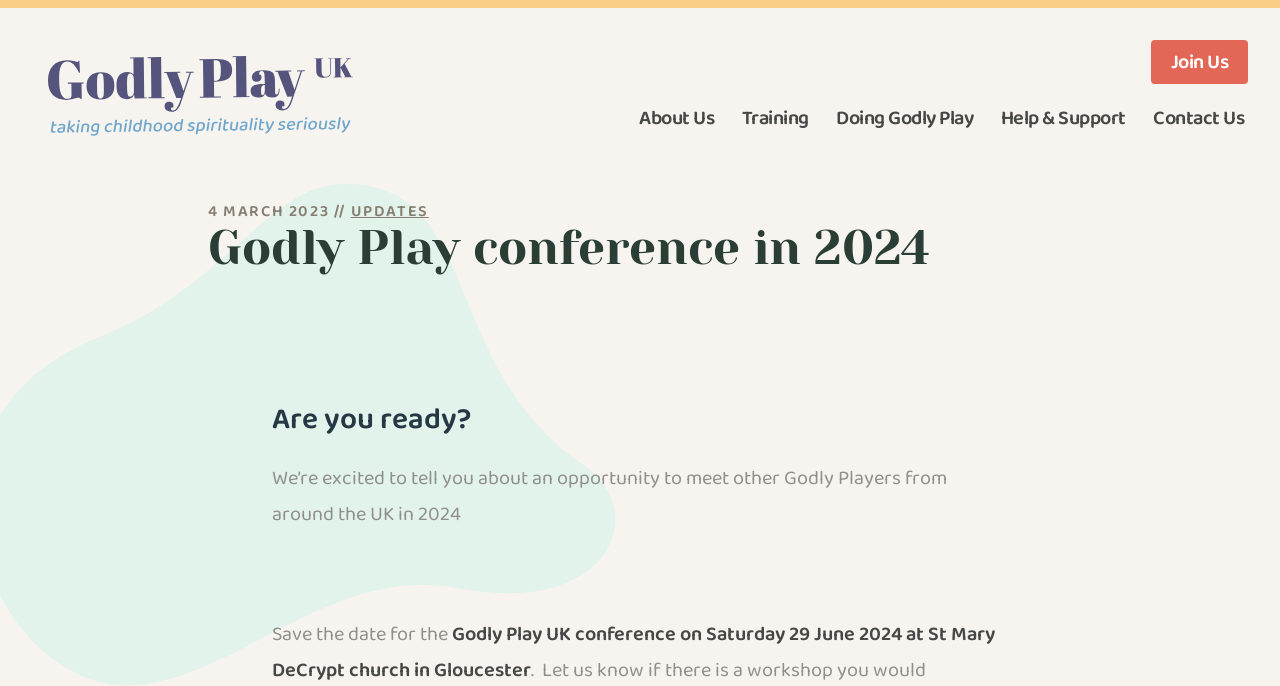Please determine the headline of the webpage and provide its content.

Godly Play conference in 2024